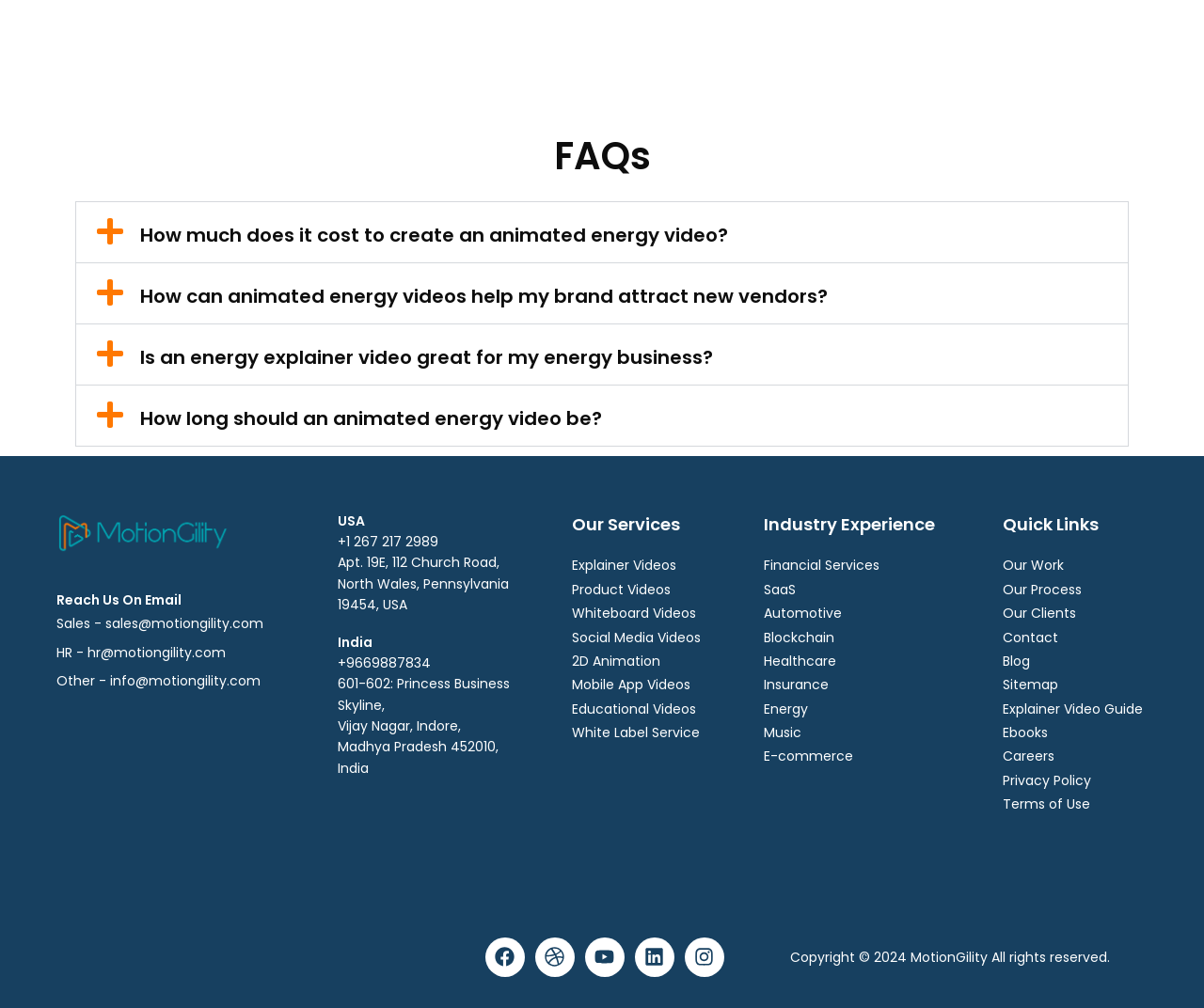Please find the bounding box coordinates of the element that must be clicked to perform the given instruction: "Click on 'Our Services'". The coordinates should be four float numbers from 0 to 1, i.e., [left, top, right, bottom].

[0.475, 0.509, 0.565, 0.532]